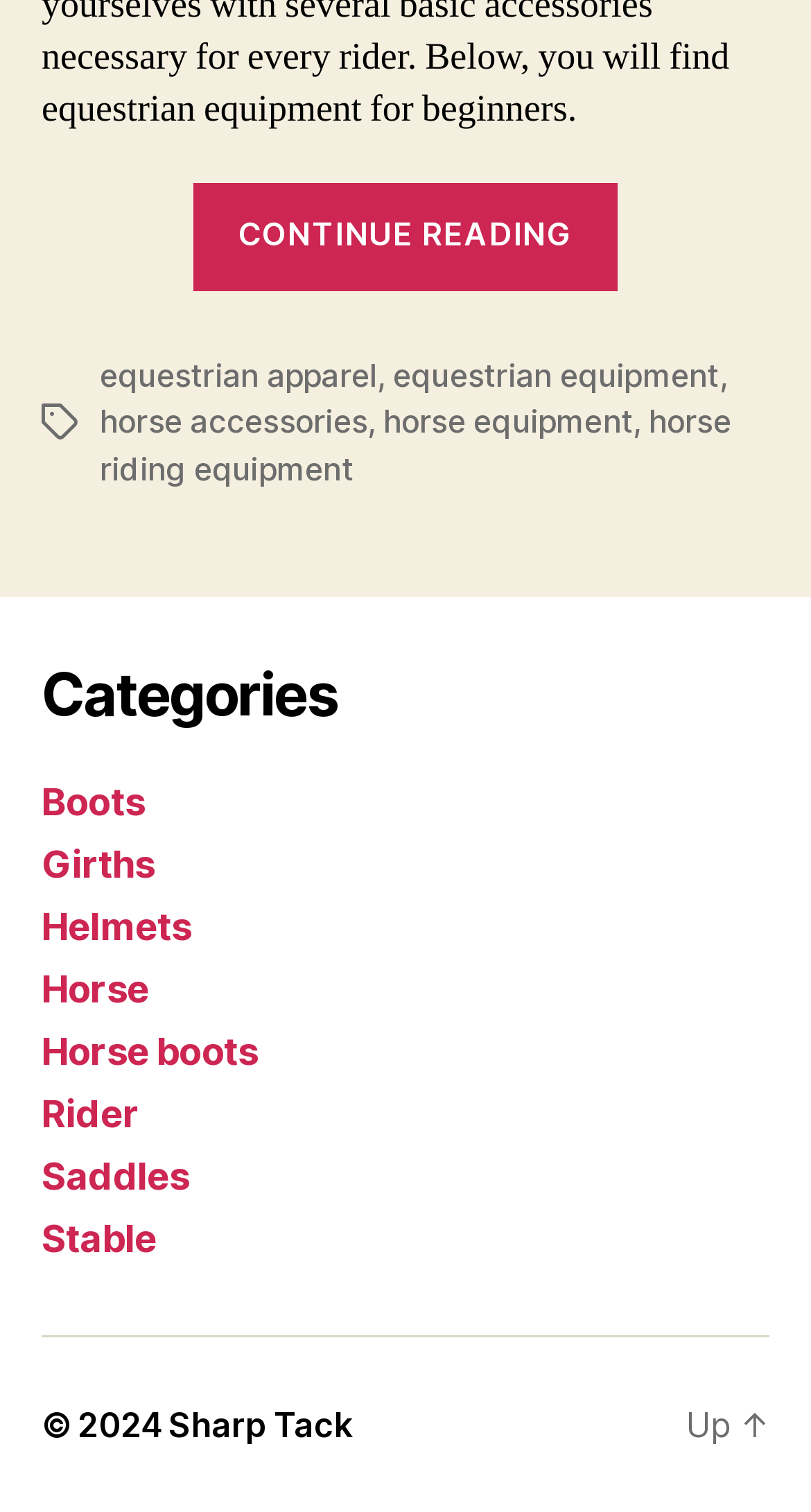Bounding box coordinates are specified in the format (top-left x, top-left y, bottom-right x, bottom-right y). All values are floating point numbers bounded between 0 and 1. Please provide the bounding box coordinate of the region this sentence describes: LSU Media

None